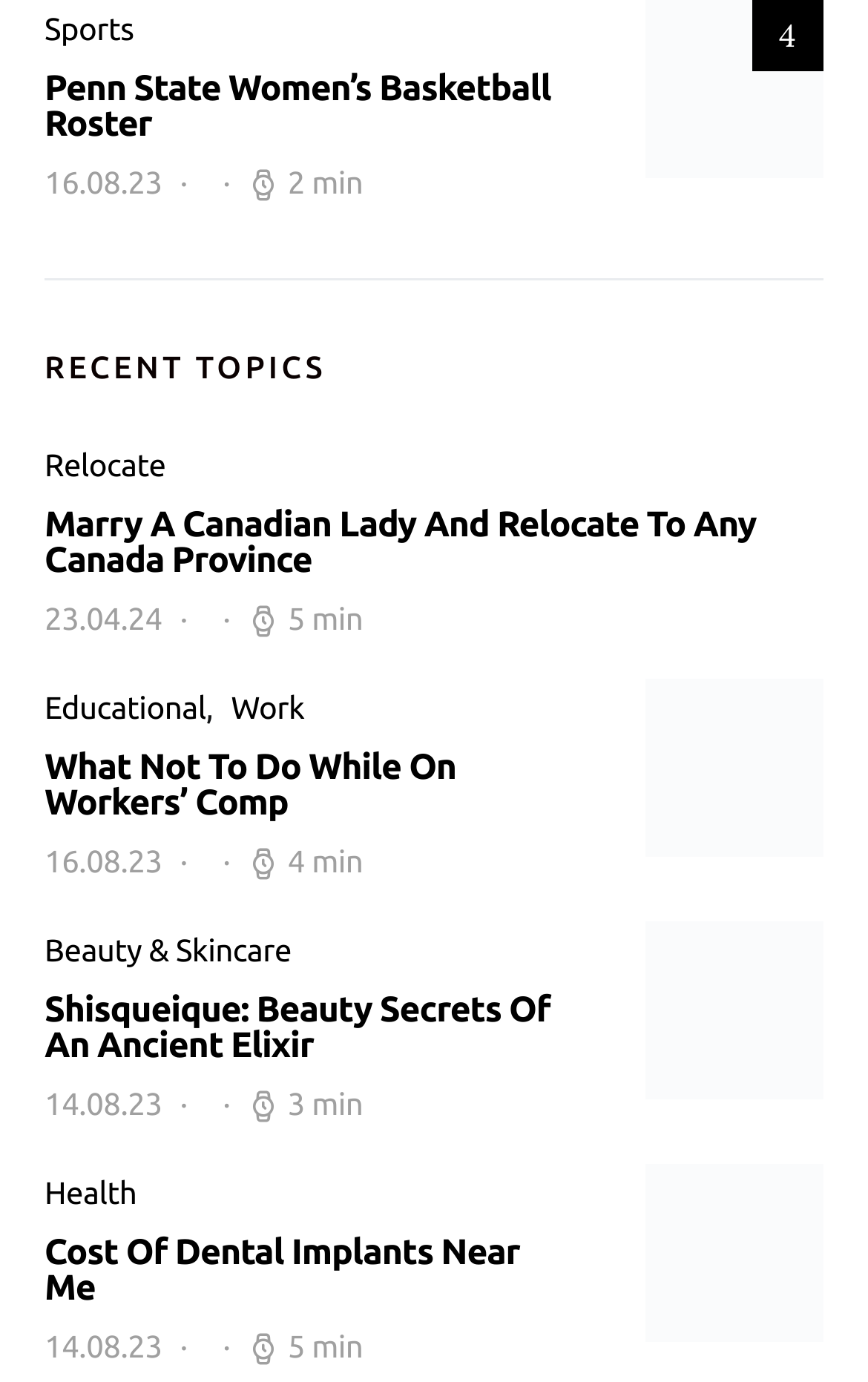How many articles are on this webpage?
Observe the image and answer the question with a one-word or short phrase response.

4